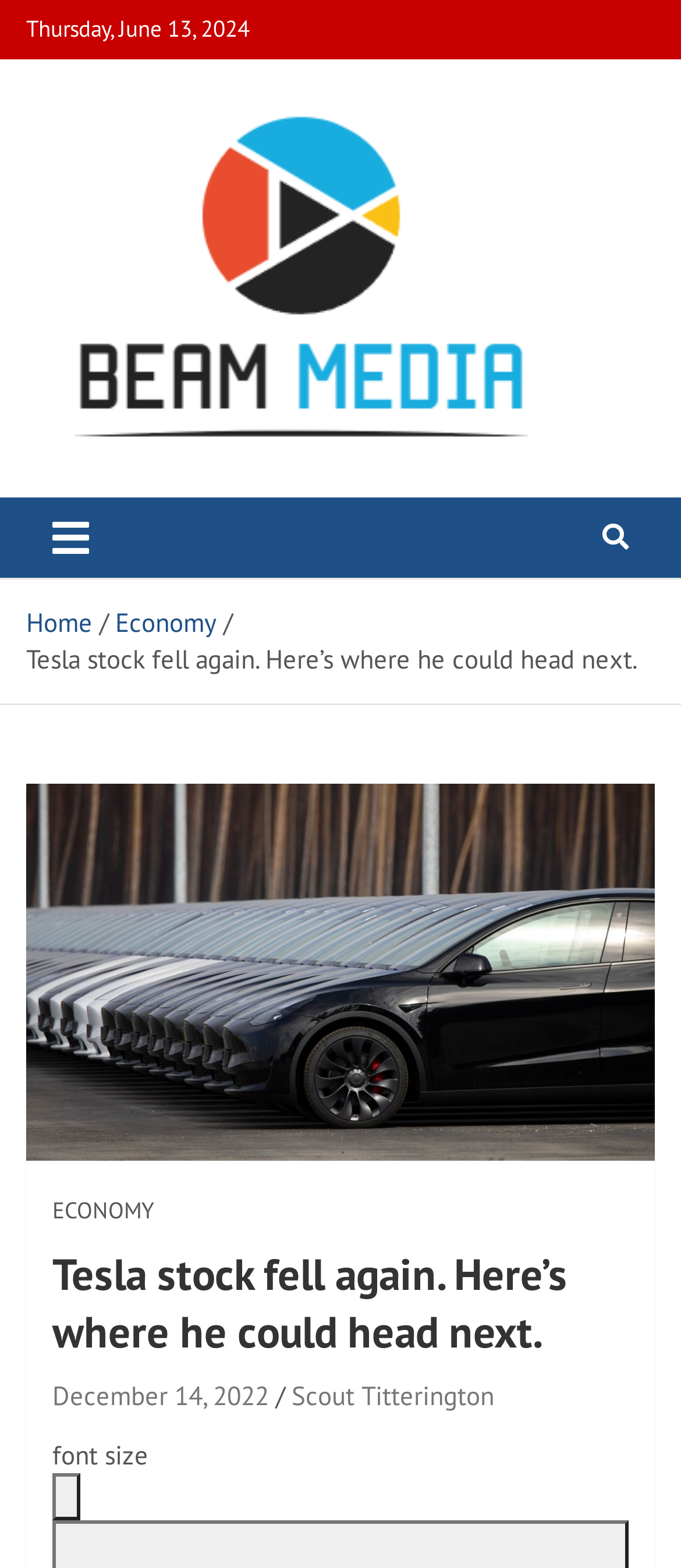Use the details in the image to answer the question thoroughly: 
What is the name of the media company mentioned on the webpage?

I found the name of the media company by looking at the top-left corner of the webpage, where I saw a link element with the content 'BEAM Media' and an image element with the same content.